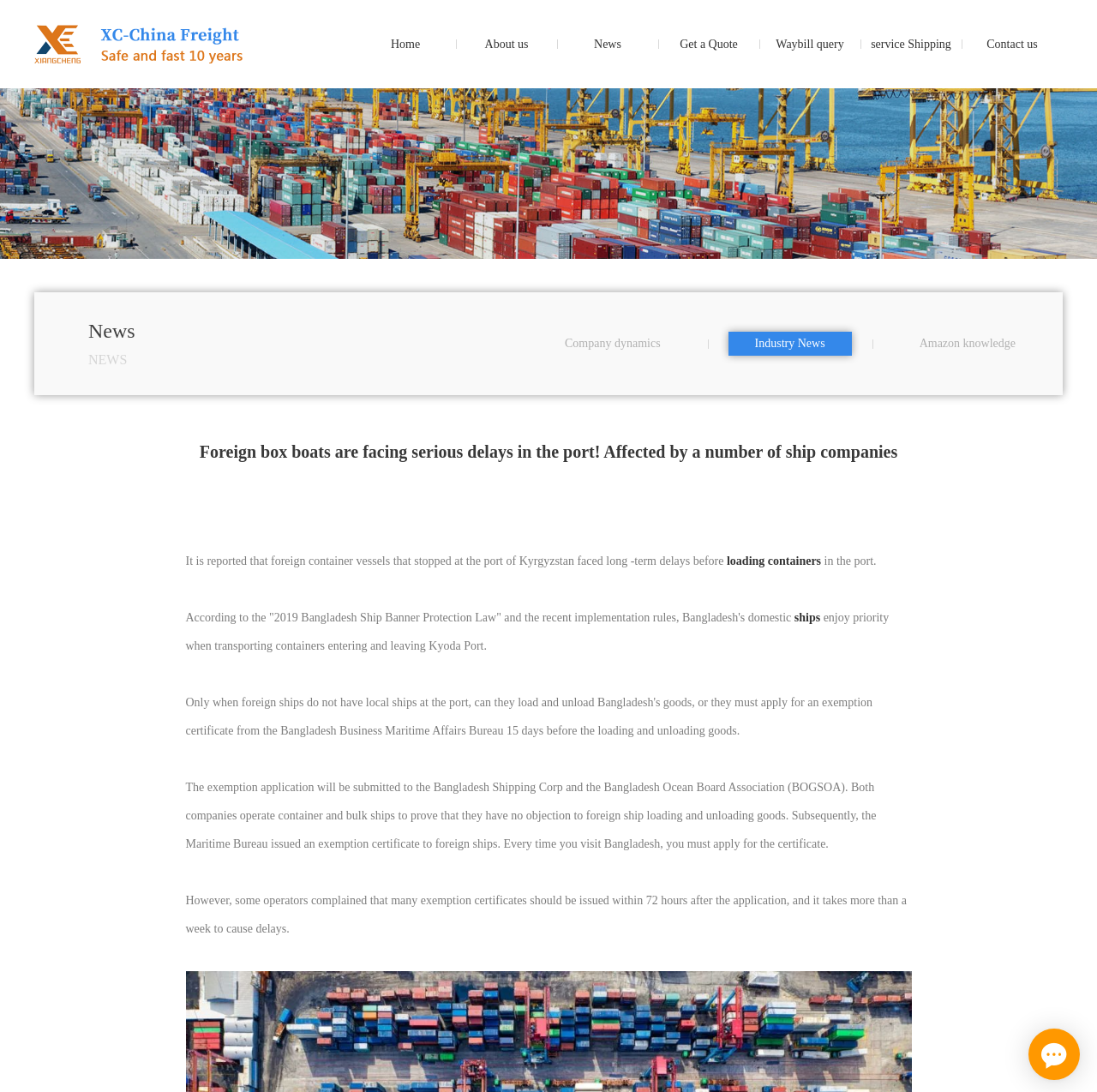Find the bounding box coordinates of the element's region that should be clicked in order to follow the given instruction: "Click on the 'Get a Quote' link". The coordinates should consist of four float numbers between 0 and 1, i.e., [left, top, right, bottom].

[0.606, 0.0, 0.686, 0.081]